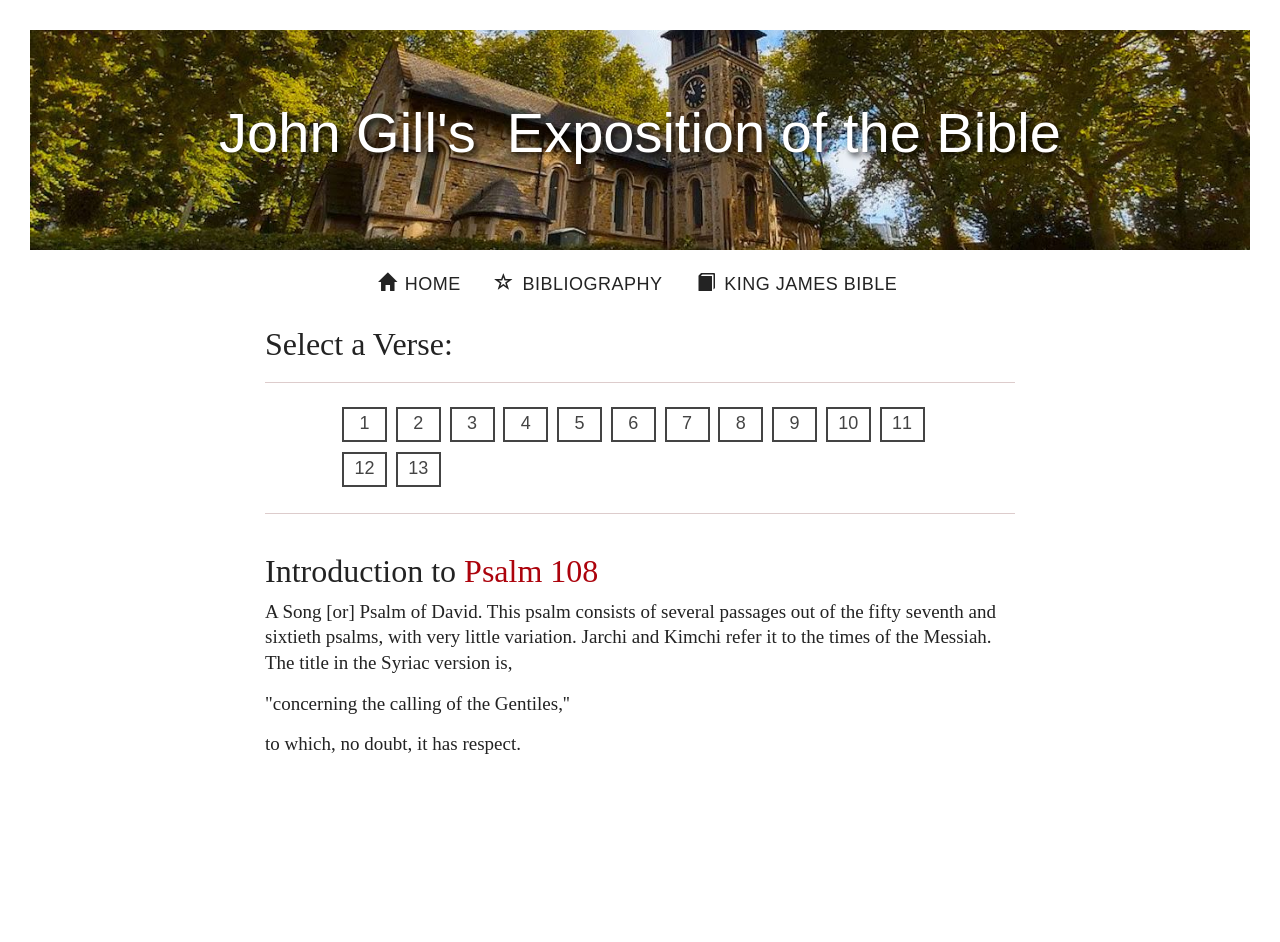How many links are available to select a verse?
Look at the image and construct a detailed response to the question.

Below the 'Select a Verse:' heading, there are 13 links labeled from '1' to '13', allowing the user to select a specific verse.